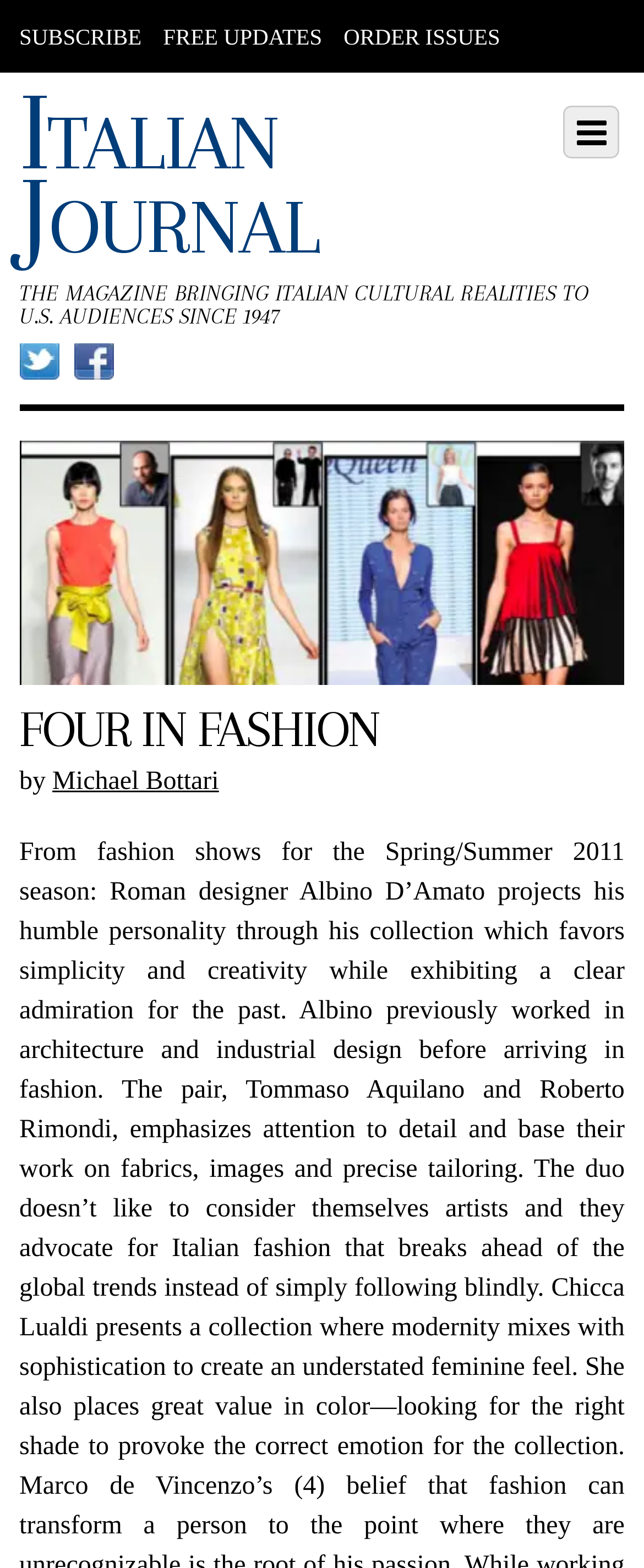Locate the bounding box of the user interface element based on this description: "Four in Fashion".

[0.03, 0.446, 0.589, 0.483]